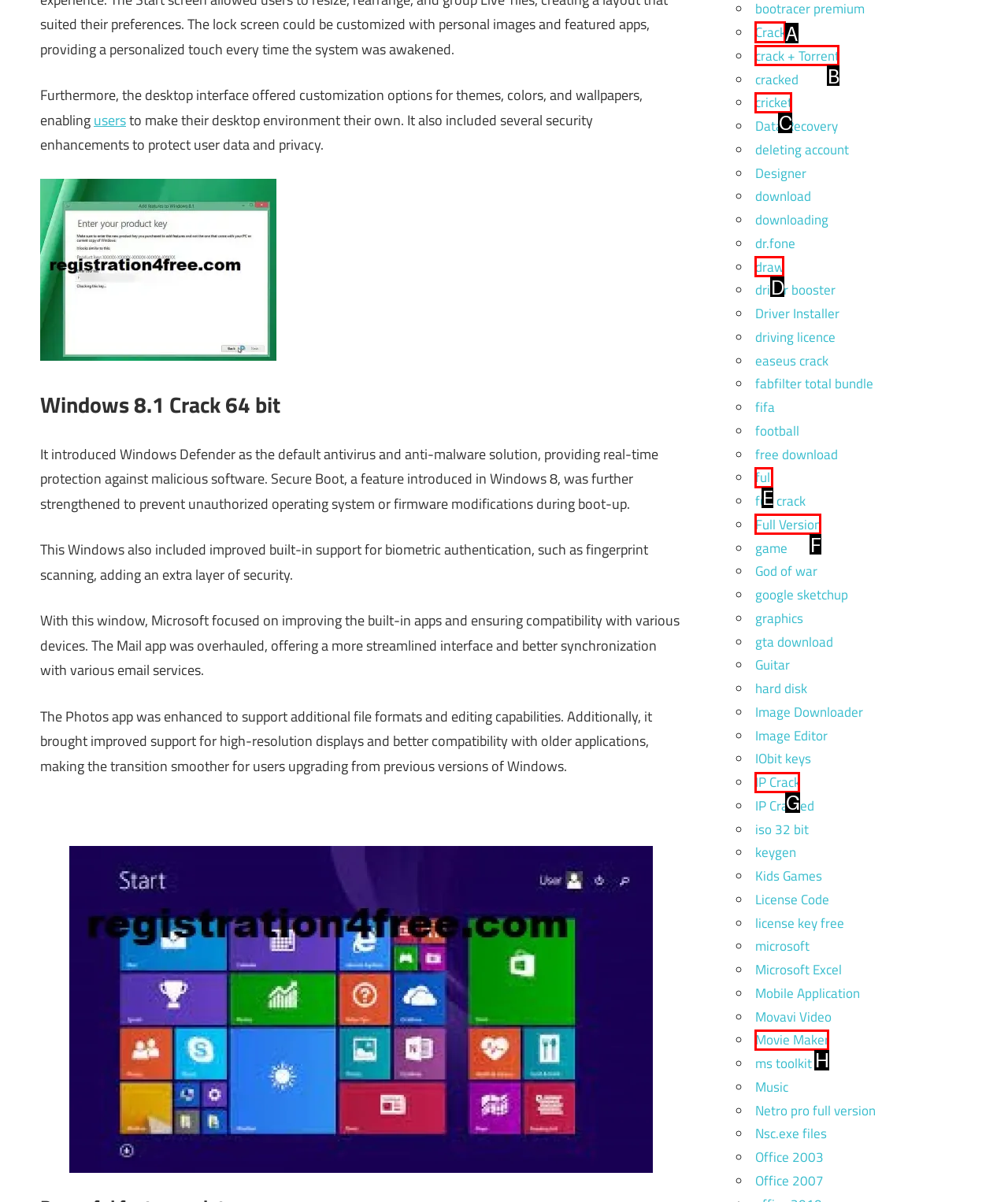Specify which UI element should be clicked to accomplish the task: Click on 'Crack'. Answer with the letter of the correct choice.

A